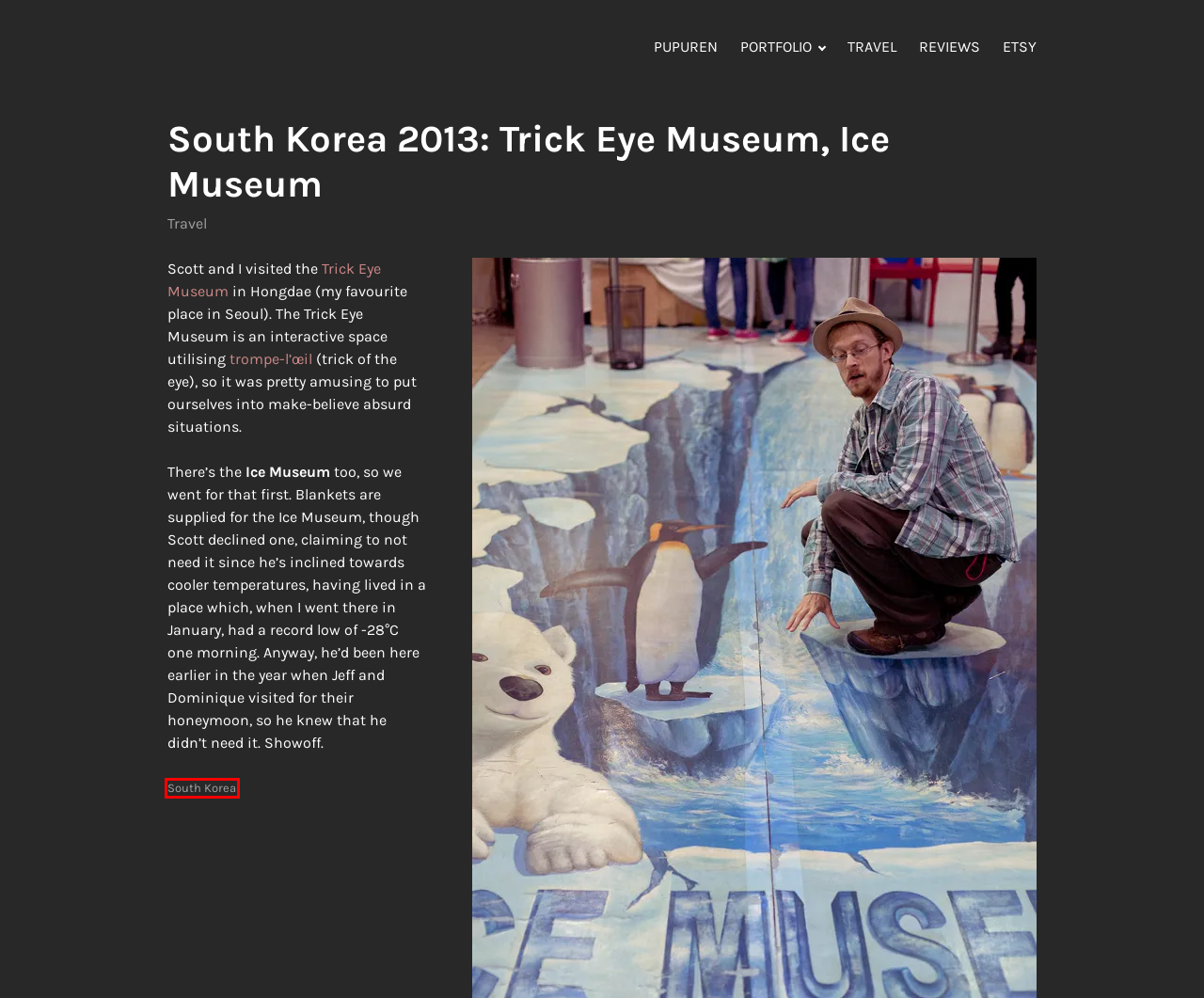You have a screenshot of a webpage with a red bounding box around an element. Select the webpage description that best matches the new webpage after clicking the element within the red bounding box. Here are the descriptions:
A. Project Tag: South Korea - PUPUREN
B. Project Type: Travel - PUPUREN
C. Adventure Time: It’s English Time! - PUPUREN
D. PUPUREN - portfolio, travelogue, shop - portfolio
E. Project Type: Photography - PUPUREN
F. Project Type: Portfolio - PUPUREN
G. Project Type: Reviews - PUPUREN
H. Trick Eye Museum | The Official Travel Guide to Seoul

A